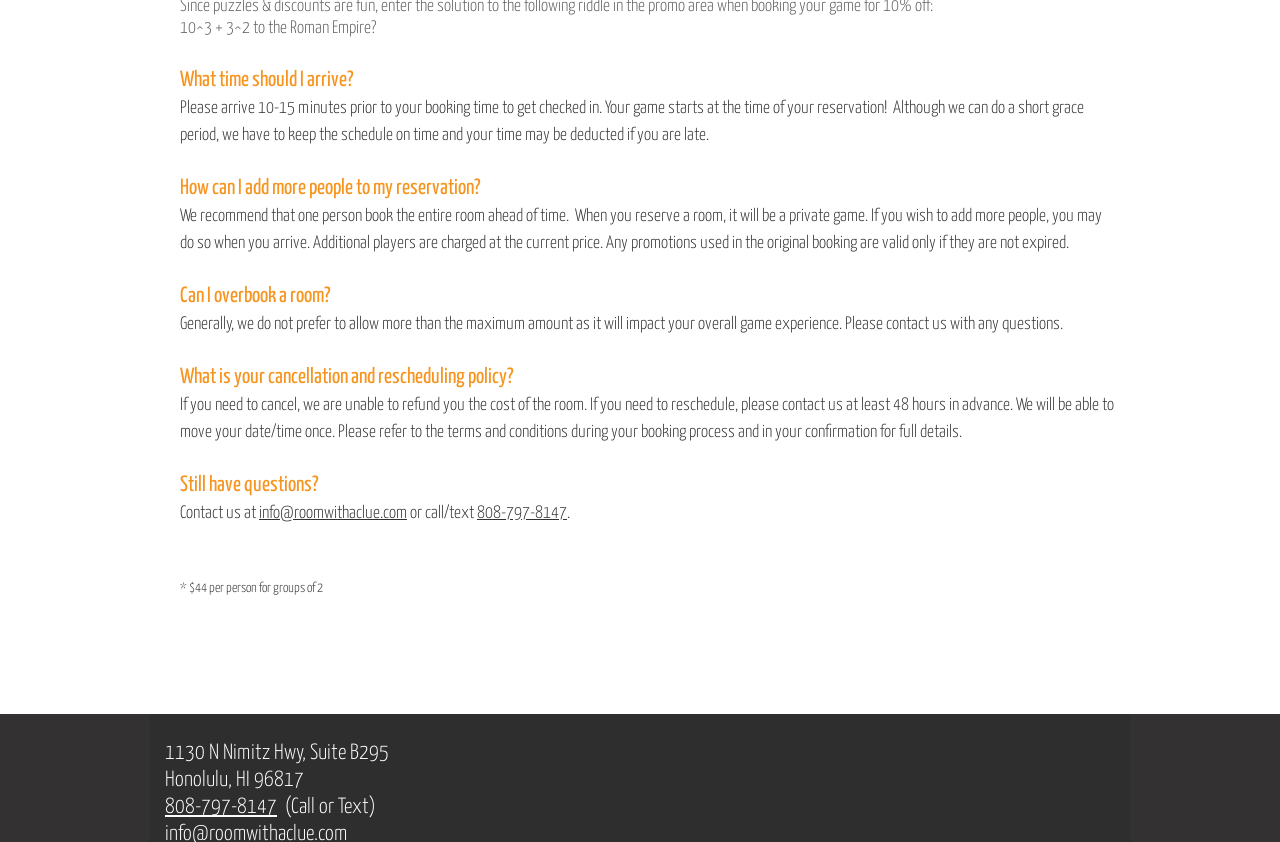Respond with a single word or short phrase to the following question: 
Can I get a refund if I need to cancel?

No